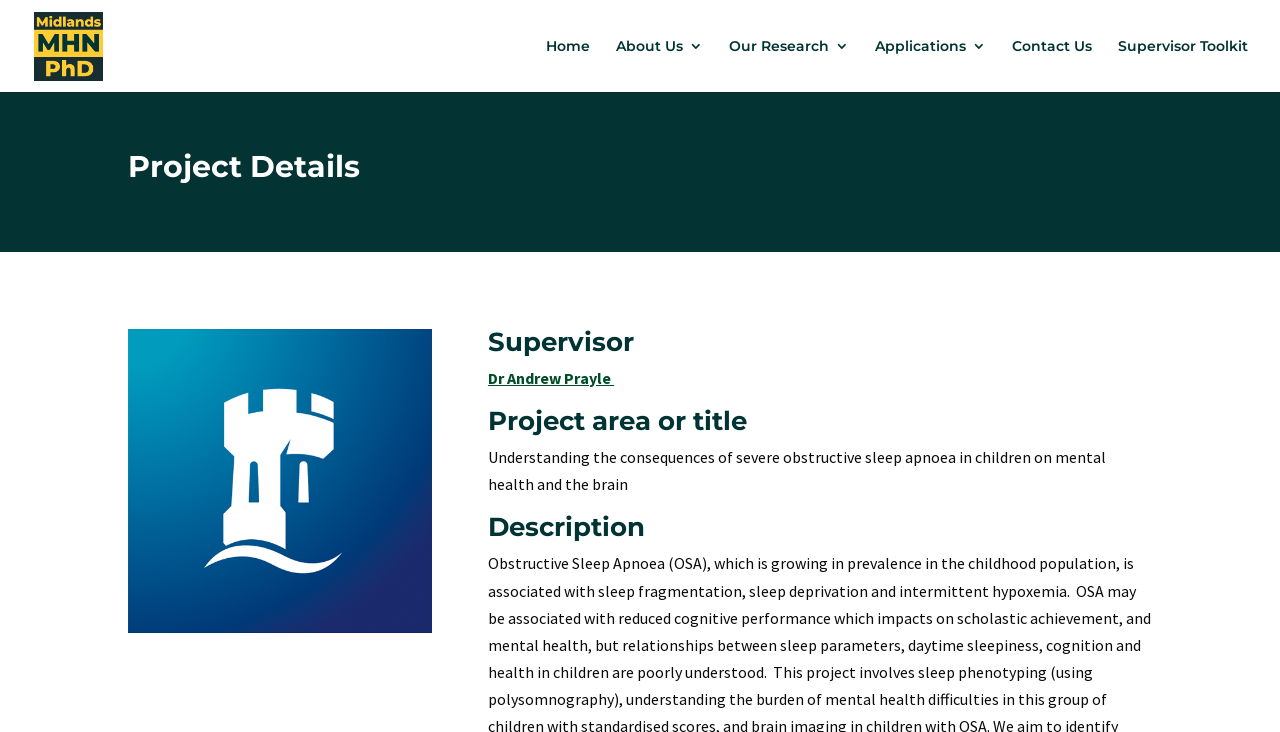What is the text of the project description?
Using the image, answer in one word or phrase.

Understanding the consequences of severe obstructive sleep apnoea in children on mental health and the brain